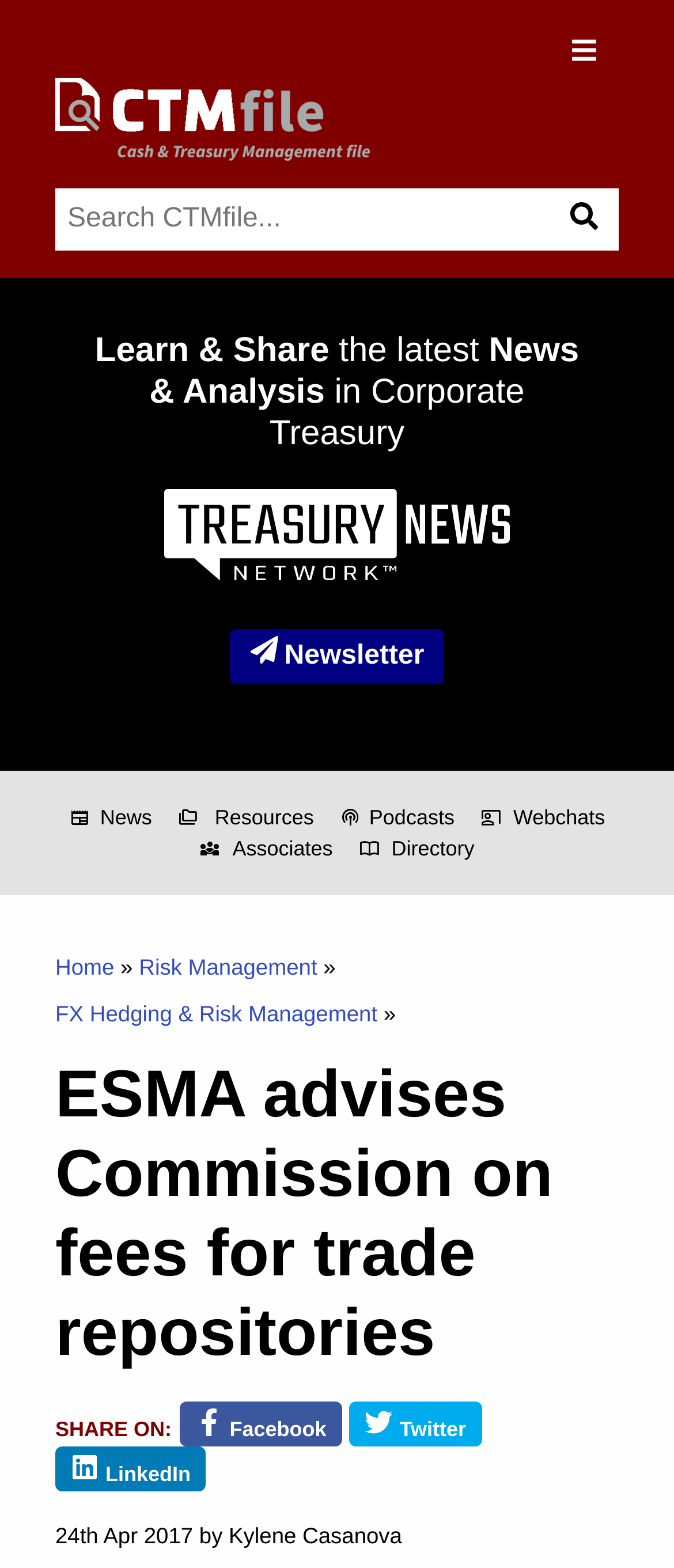Bounding box coordinates are given in the format (top-left x, top-left y, bottom-right x, bottom-right y). All values should be floating point numbers between 0 and 1. Provide the bounding box coordinate for the UI element described as: podcasts Podcasts

[0.504, 0.512, 0.674, 0.532]